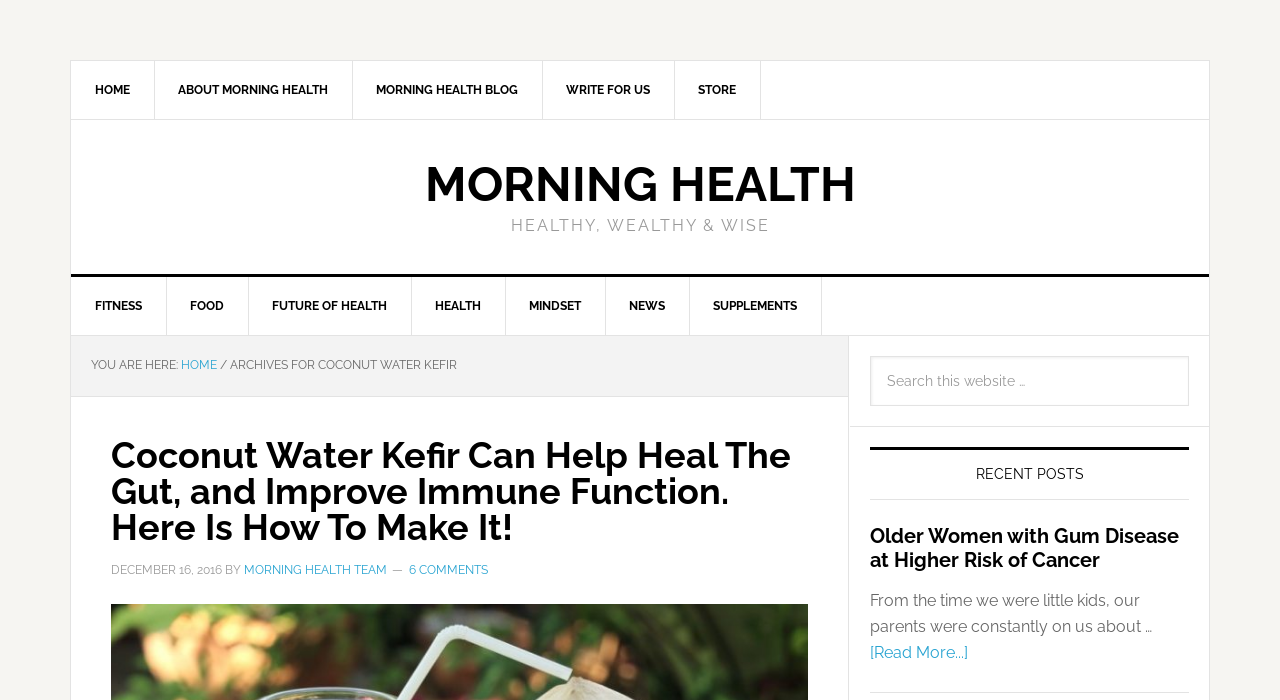What is the purpose of the search box?
Please provide a full and detailed response to the question.

I found the search box with a placeholder text 'Search this website …', which suggests that the purpose of the search box is to search for content within the website.